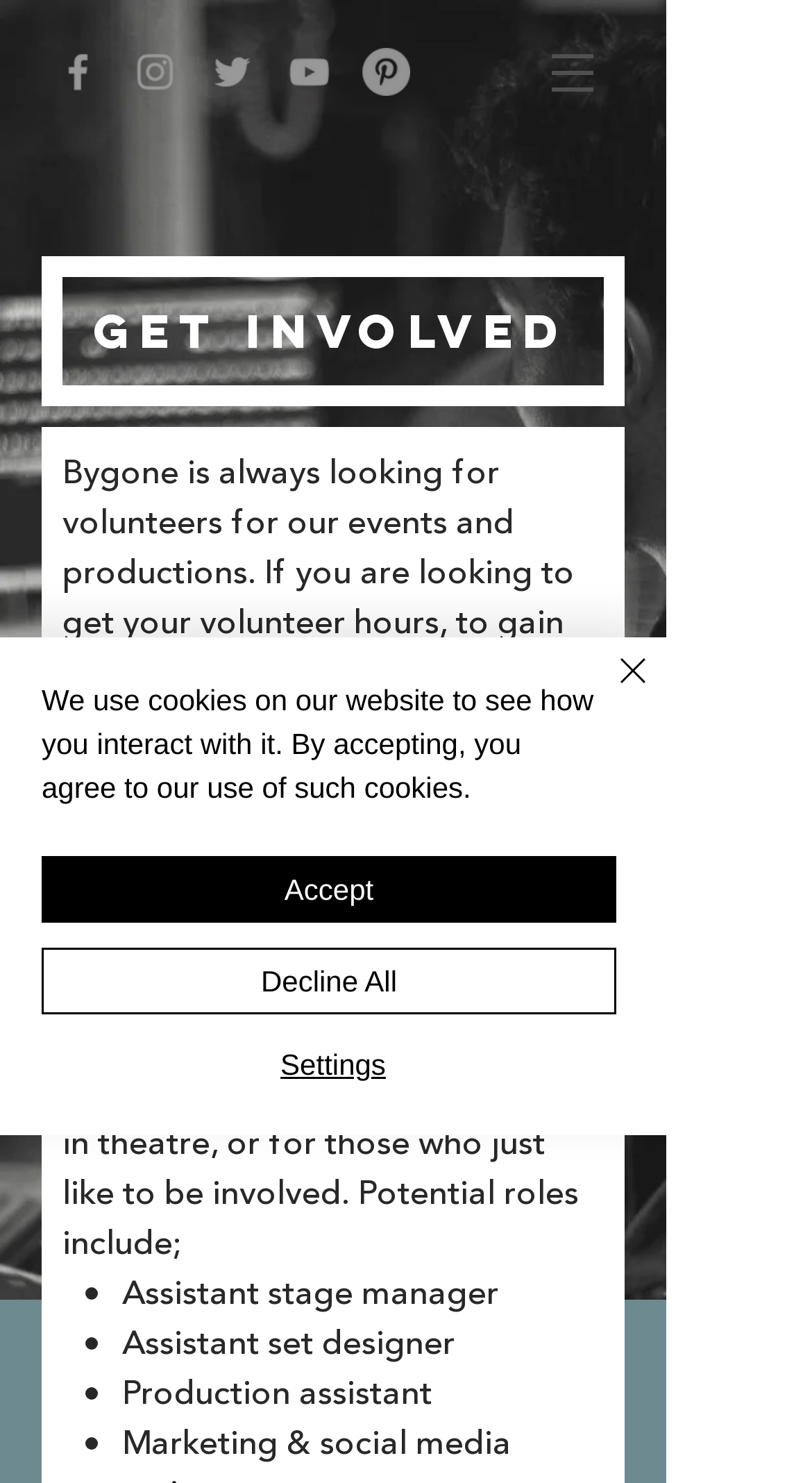Locate the bounding box of the UI element based on this description: "Decline All". Provide four float numbers between 0 and 1 as [left, top, right, bottom].

[0.051, 0.639, 0.759, 0.684]